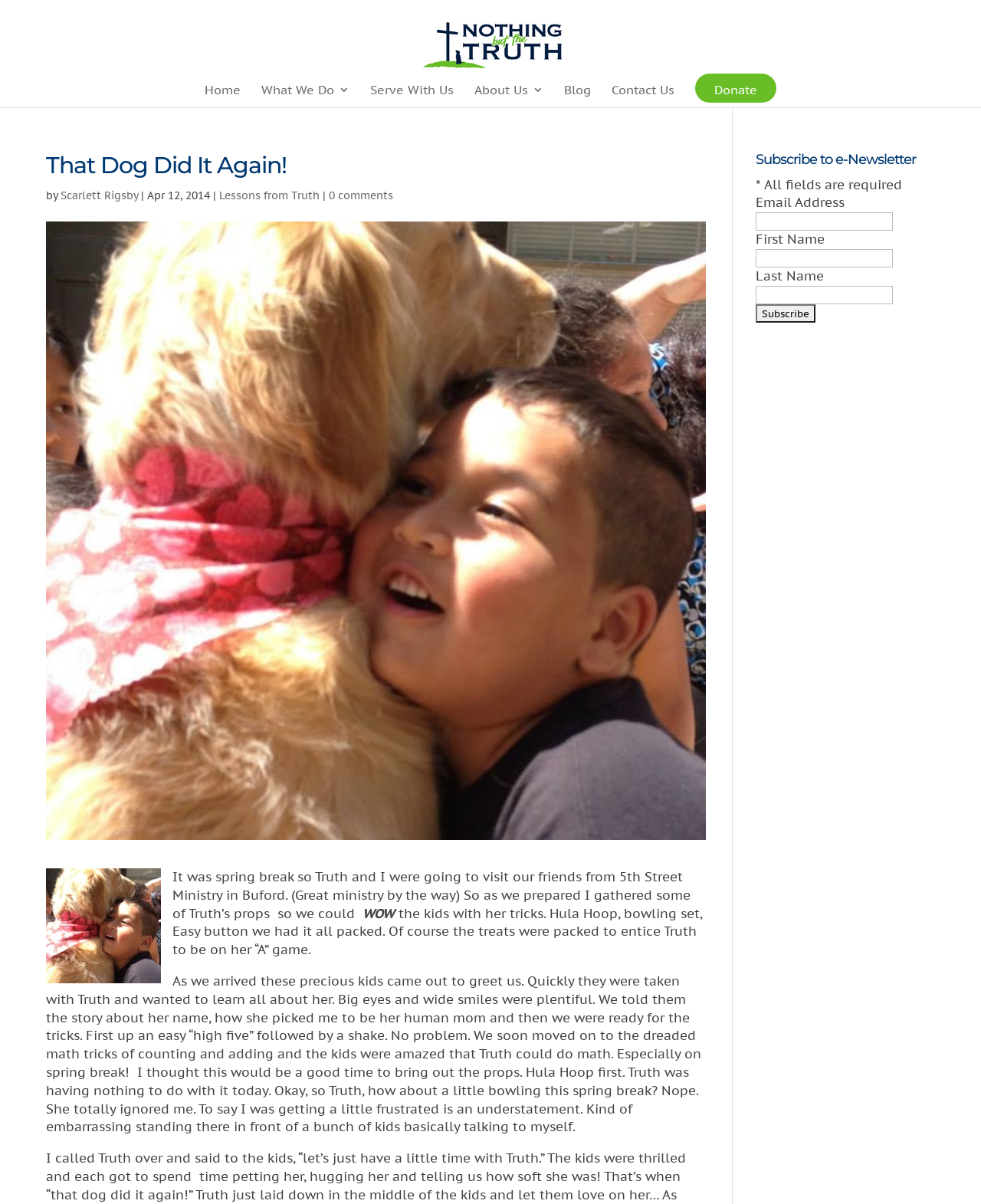Can you identify and provide the main heading of the webpage?

That Dog Did It Again!